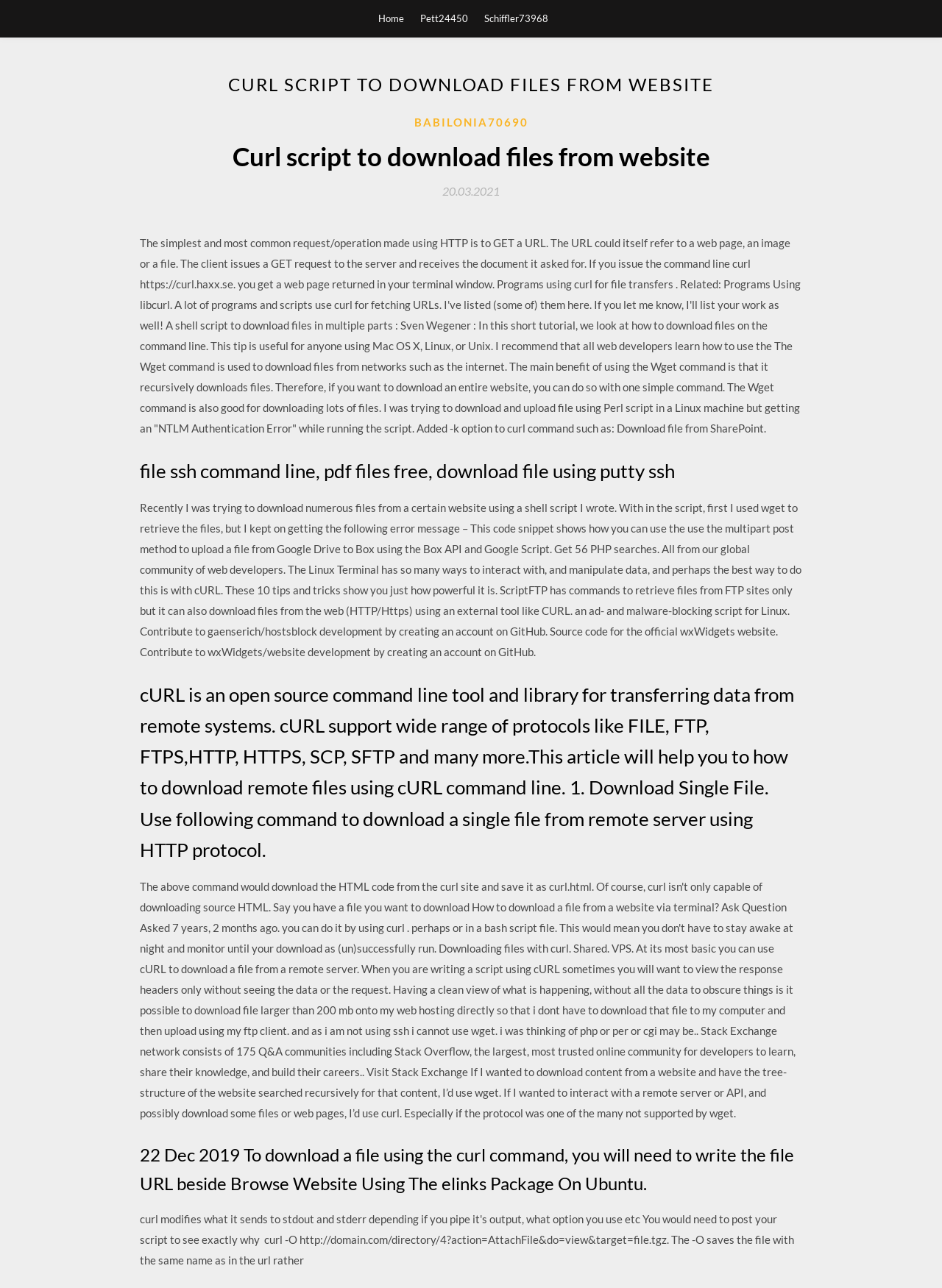What is the name of the library mentioned in the webpage?
Refer to the image and respond with a one-word or short-phrase answer.

libcurl